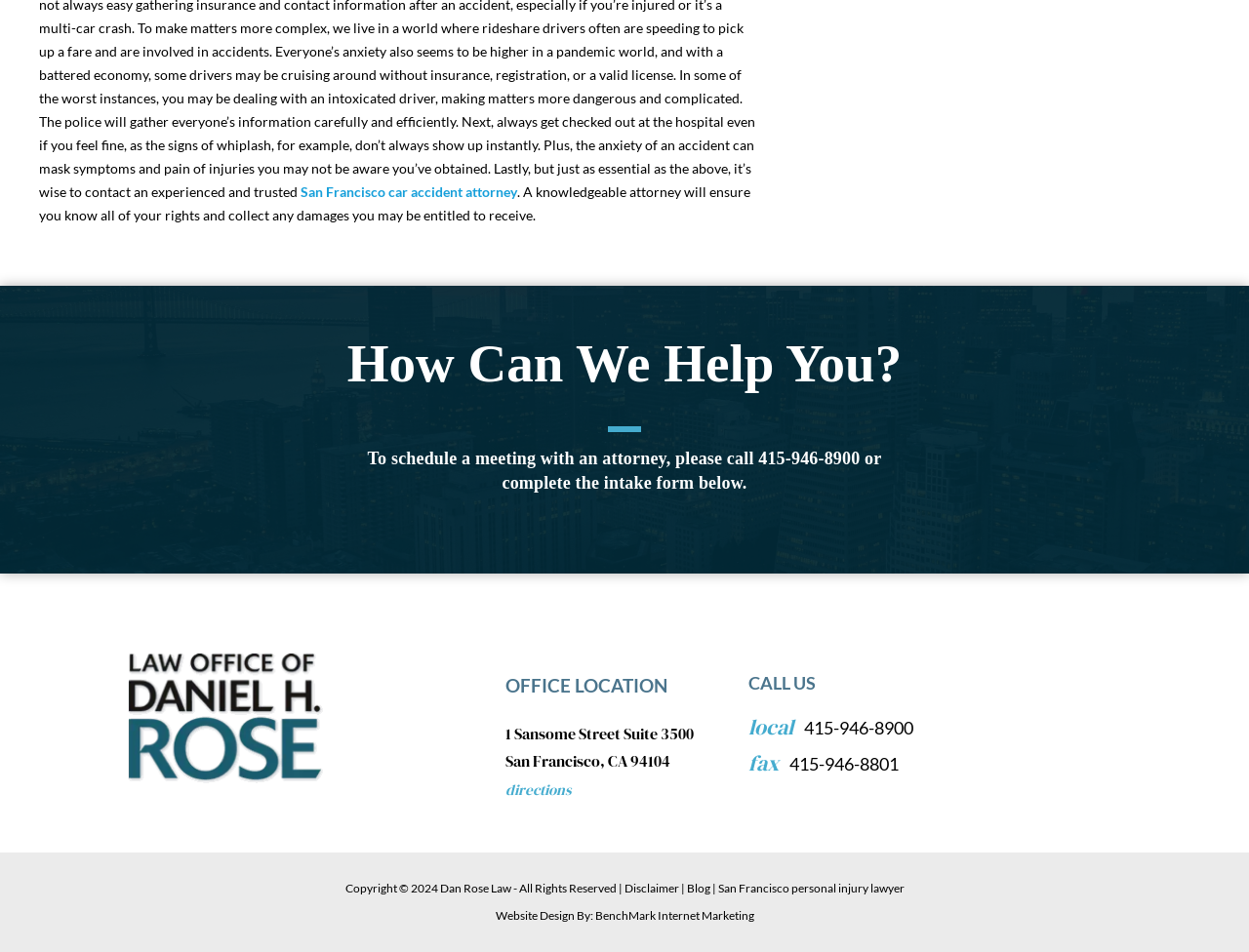Provide the bounding box coordinates of the UI element this sentence describes: "San Francisco personal injury lawyer".

[0.575, 0.925, 0.724, 0.941]